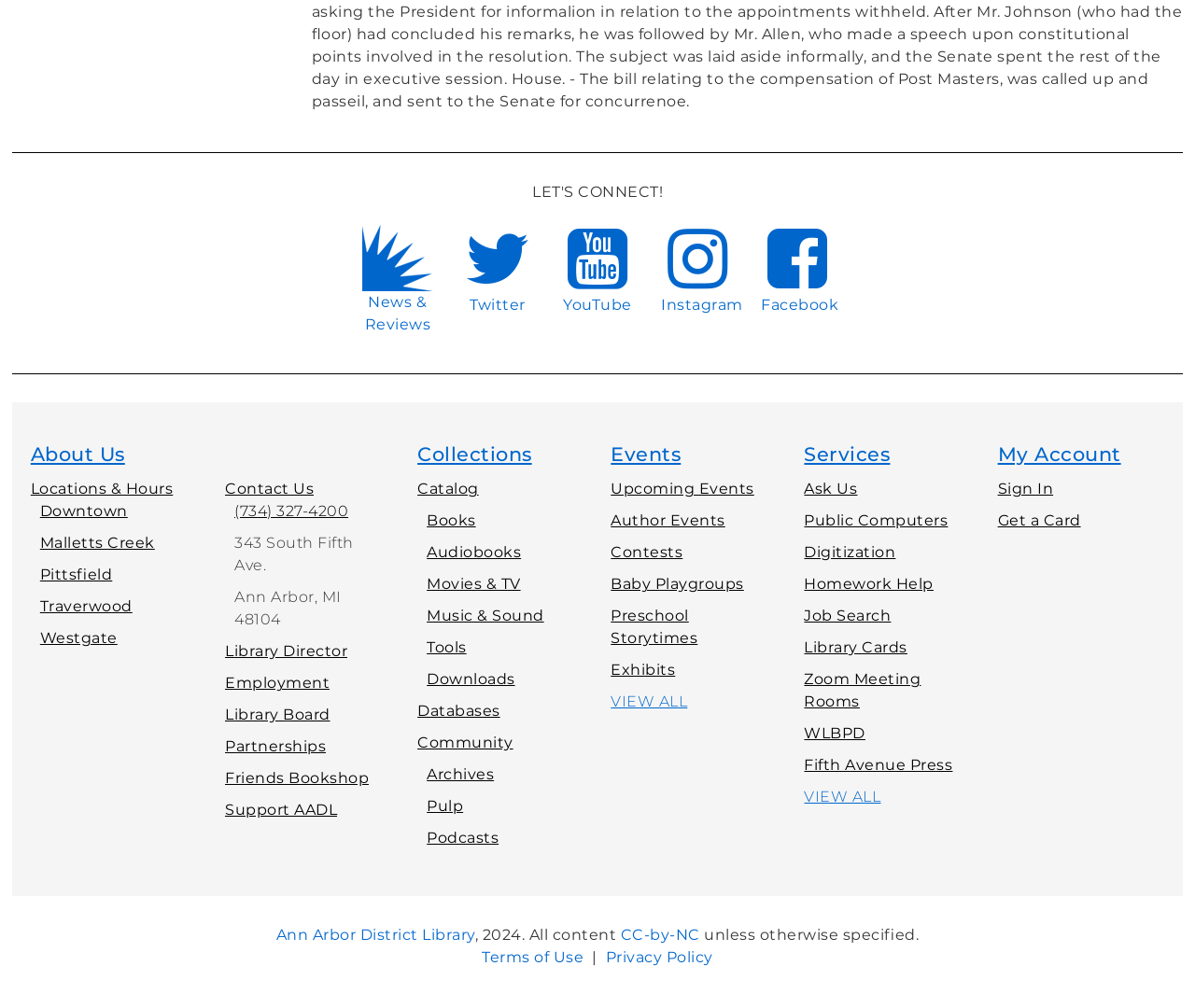Given the description: "Ask Us", determine the bounding box coordinates of the UI element. The coordinates should be formatted as four float numbers between 0 and 1, [left, top, right, bottom].

[0.673, 0.476, 0.718, 0.494]